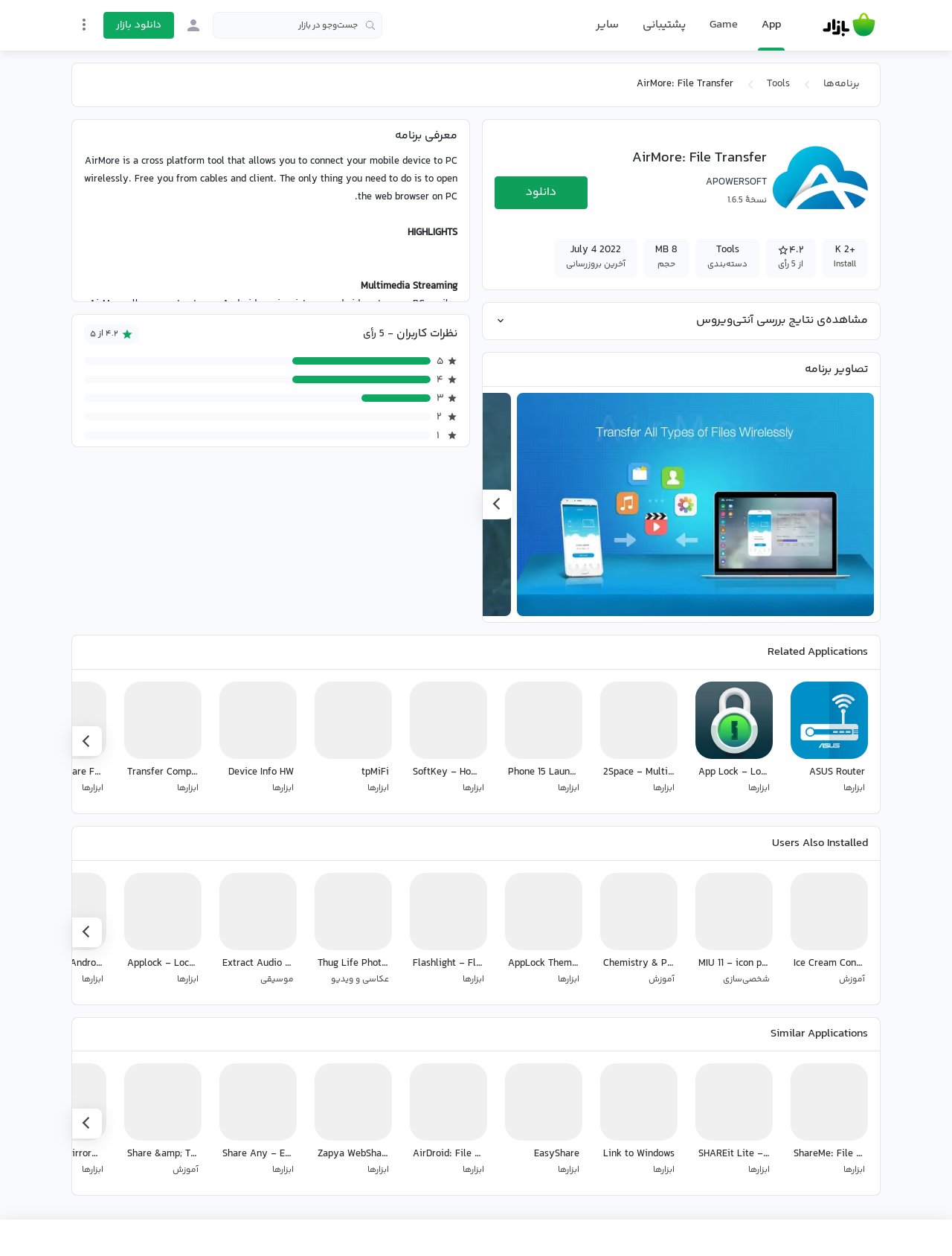Bounding box coordinates are given in the format (top-left x, top-left y, bottom-right x, bottom-right y). All values should be floating point numbers between 0 and 1. Provide the bounding box coordinate for the UI element described as: APOWERSOFT

[0.741, 0.138, 0.805, 0.151]